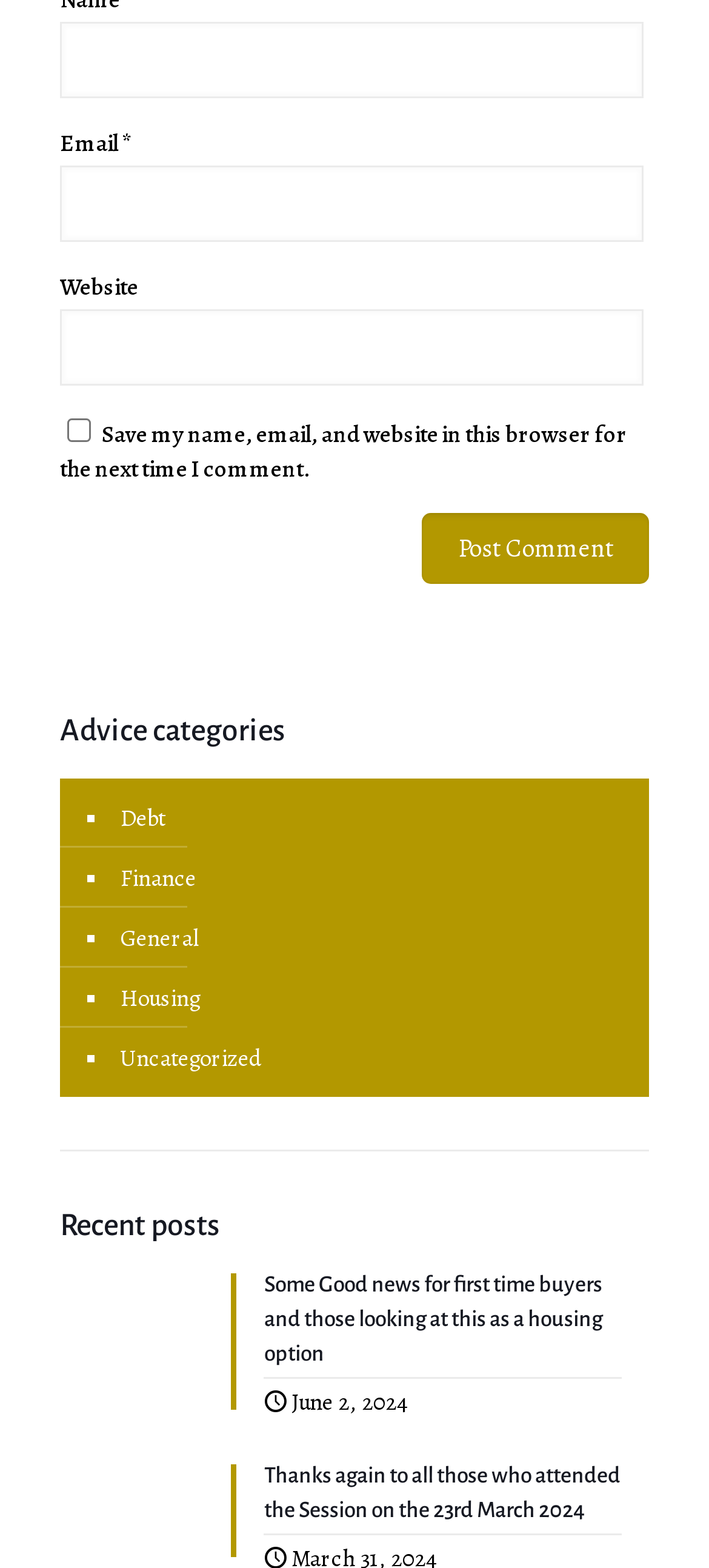How many headings are on the webpage?
Observe the image and answer the question with a one-word or short phrase response.

3